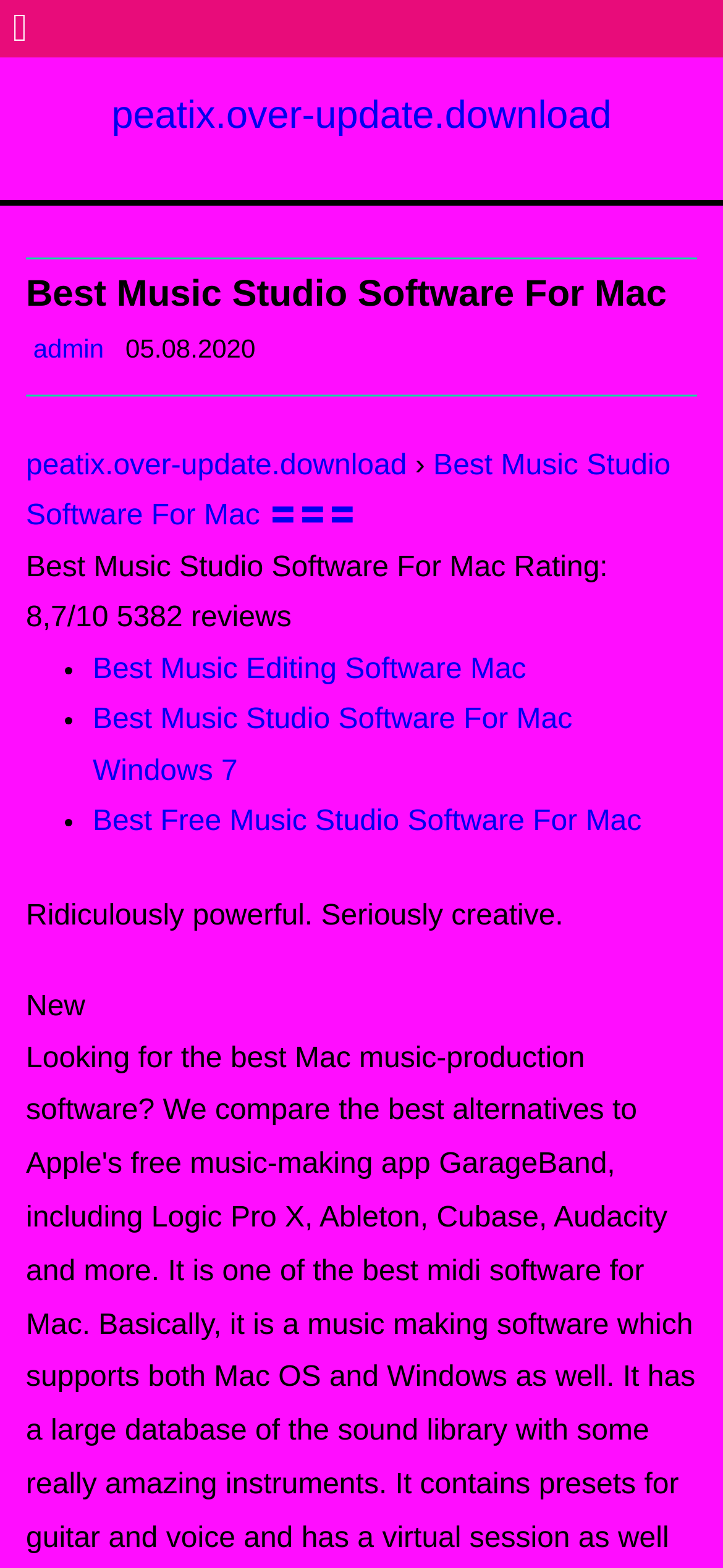Please analyze the image and give a detailed answer to the question:
What is the date of the article or review?

I found the date by looking at the text '05.08.2020' on the webpage, which seems to be the publication date of the article or review.